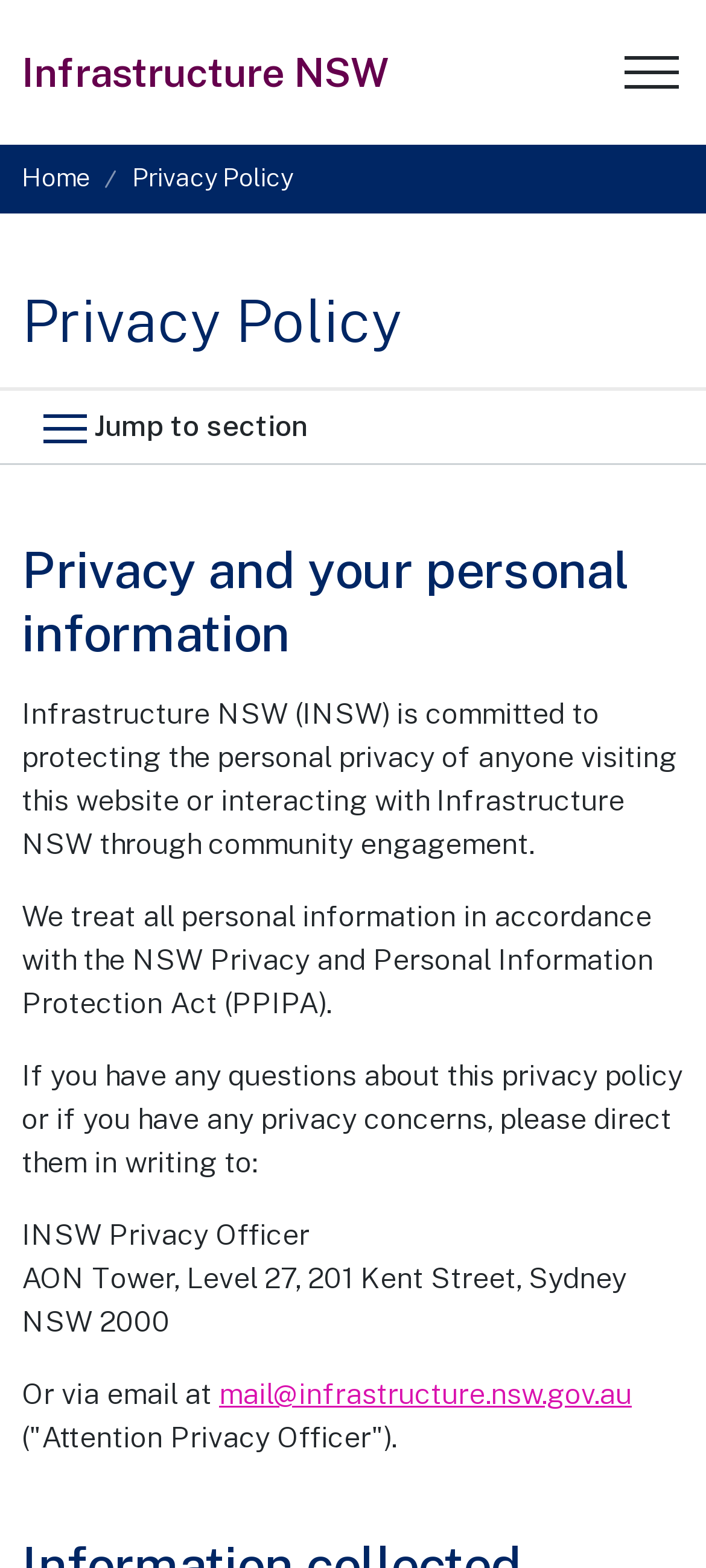Provide a thorough summary of the webpage.

The webpage is about the Privacy Policy of Infrastructure NSW. At the top left, there is a link to "Infrastructure NSW". On the top right, there is an "Expand header" button. Below the button, there is a navigation section labeled as "Breadcrumb" that contains a link to "Home" and a static text "Privacy Policy". 

Below the navigation section, there is a heading "Privacy Policy" followed by another button "Expand anchor". The main content of the webpage starts with a heading "Privacy and your personal information". 

There are four paragraphs of text that explain Infrastructure NSW's commitment to protecting personal privacy, how they treat personal information, and how to contact the INSW Privacy Officer with questions or concerns. The text is positioned from the top left to the bottom left of the webpage. 

The contact information of the INSW Privacy Officer is provided, including the address "AON Tower, Level 27, 201 Kent Street, Sydney NSW 2000" and an email address "mail@infrastructure.nsw.gov.au".